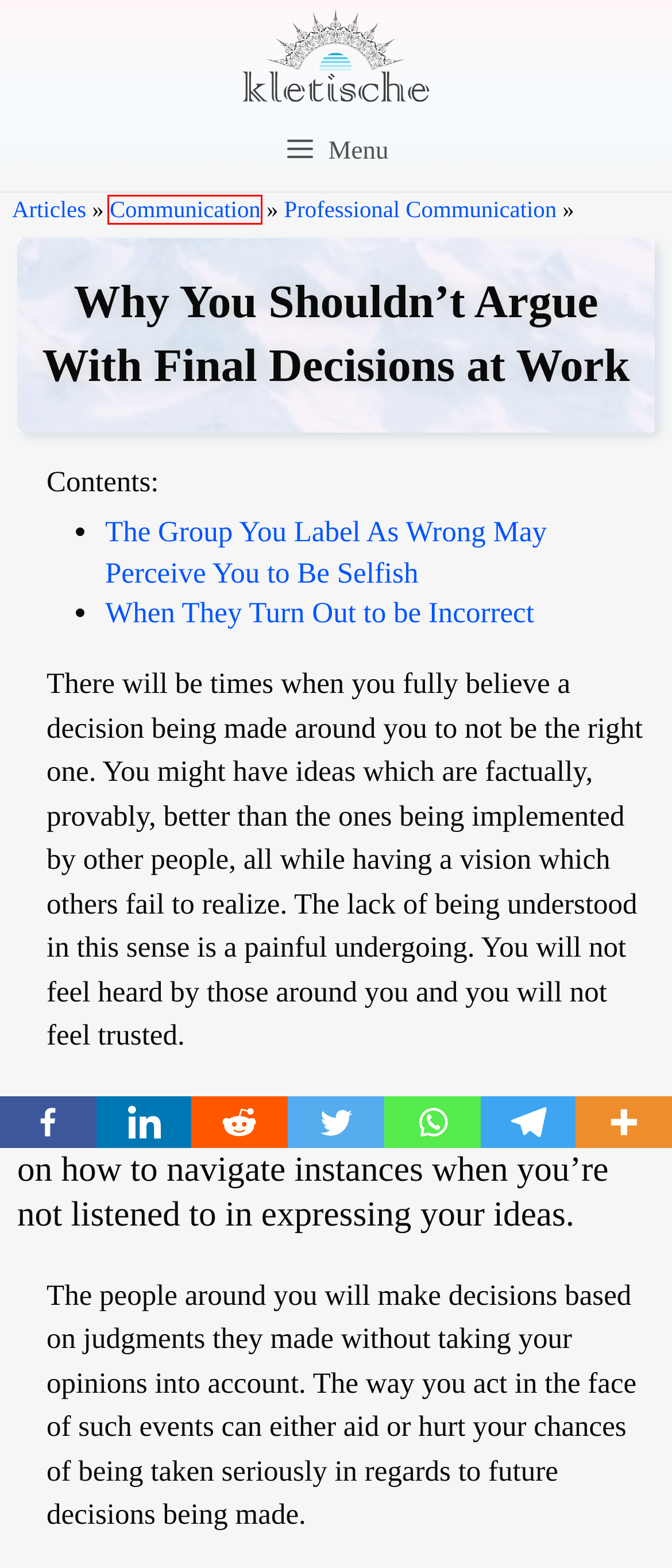Observe the provided screenshot of a webpage that has a red rectangle bounding box. Determine the webpage description that best matches the new webpage after clicking the element inside the red bounding box. Here are the candidates:
A. How to Deal With People Who Cut in Line / Queue
B. Professional Communication - Kletische
C. Privacy Policy - Kletische
D. Terms of Use - Kletische
E. Communication - Kletische
F. How To Protect Confidential Information During Conversations - Kletische
G. Why Allowing a Team’s Release of Pent-Up Frustration Keeps You in Power - Kletische
H. Home - Kletische

E